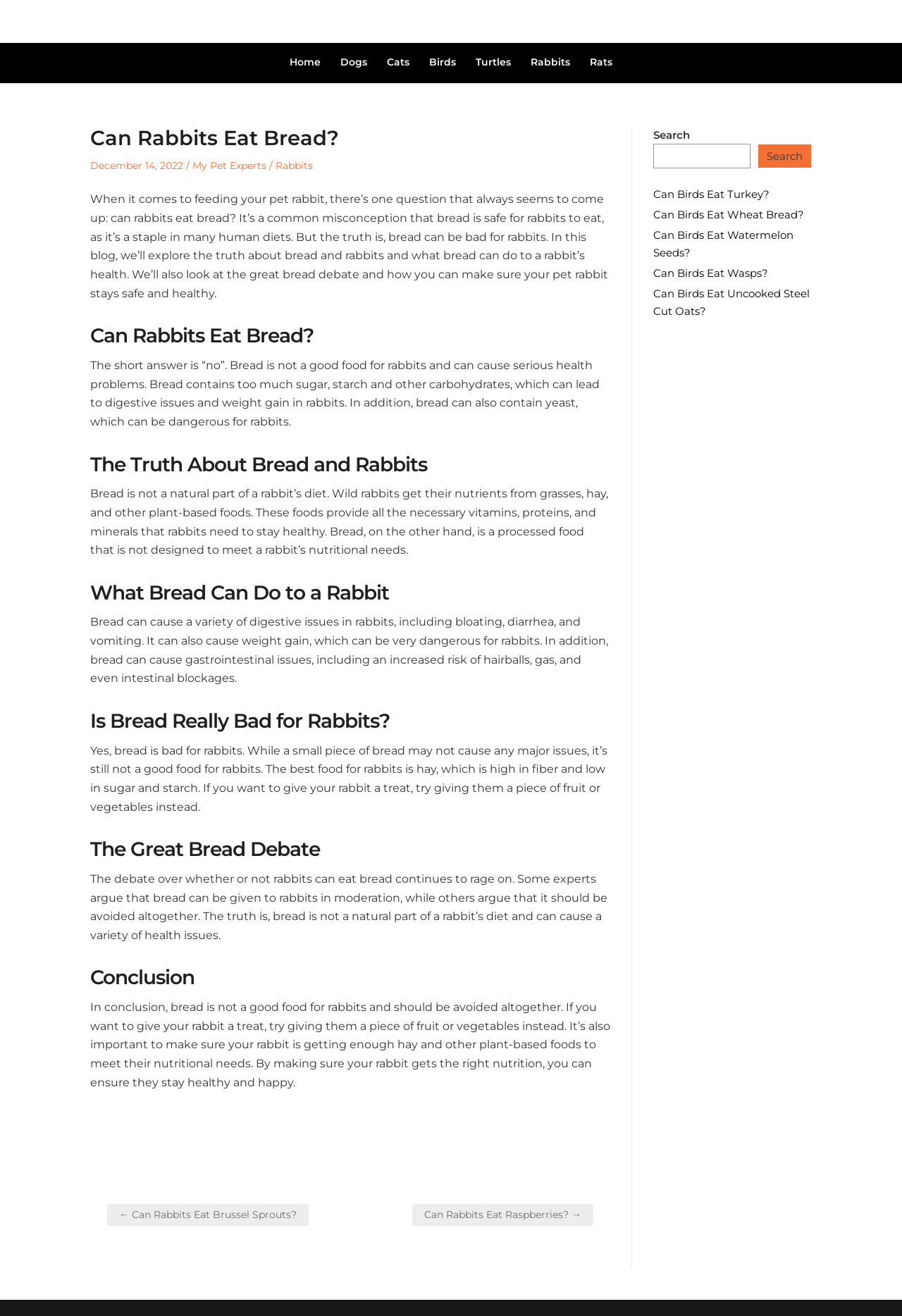Please give a succinct answer to the question in one word or phrase:
What is the alternative treat suggested for rabbits?

Fruit or vegetables